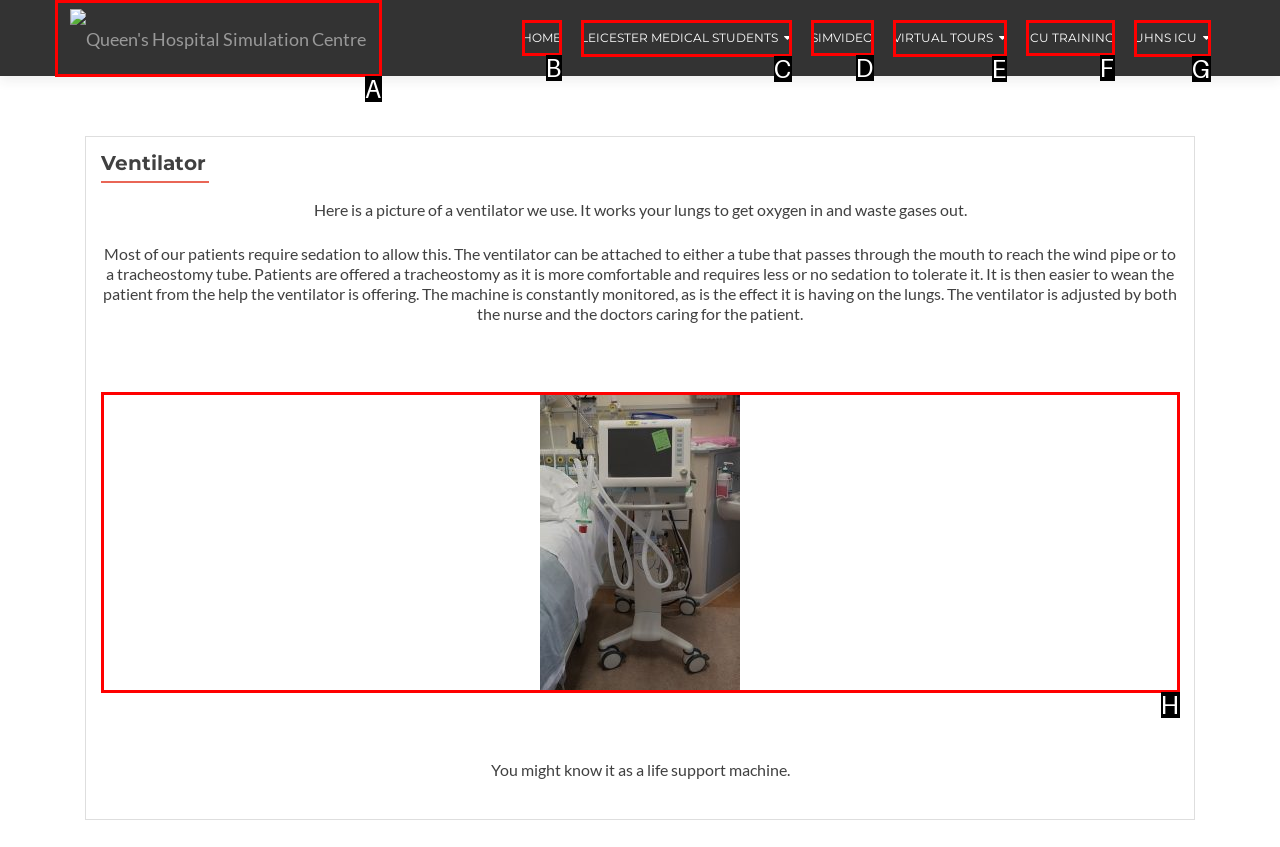Which HTML element among the options matches this description: alt="DSC00677"? Answer with the letter representing your choice.

H